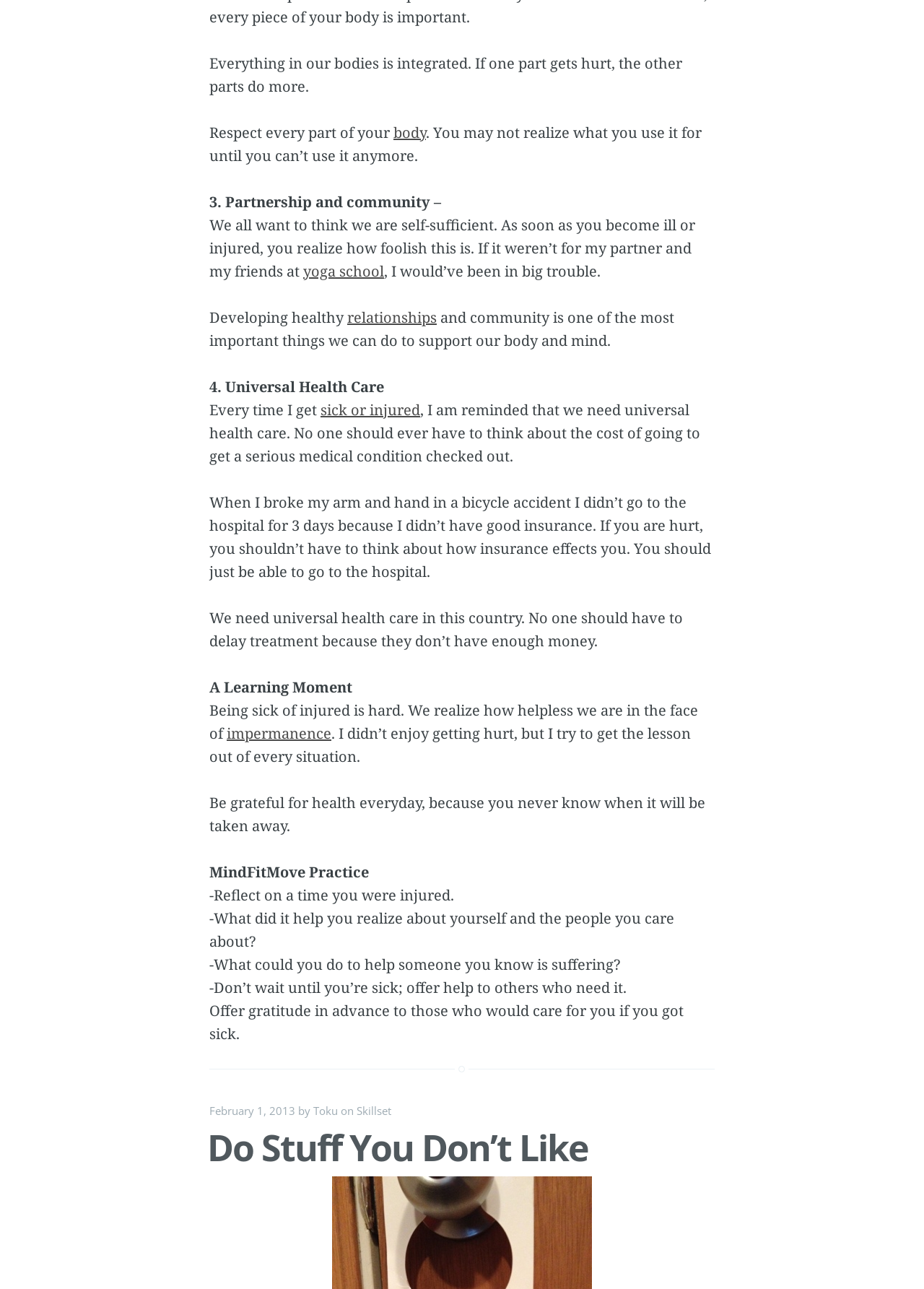Determine the bounding box coordinates of the clickable area required to perform the following instruction: "Click the link 'sick or injured'". The coordinates should be represented as four float numbers between 0 and 1: [left, top, right, bottom].

[0.347, 0.31, 0.455, 0.325]